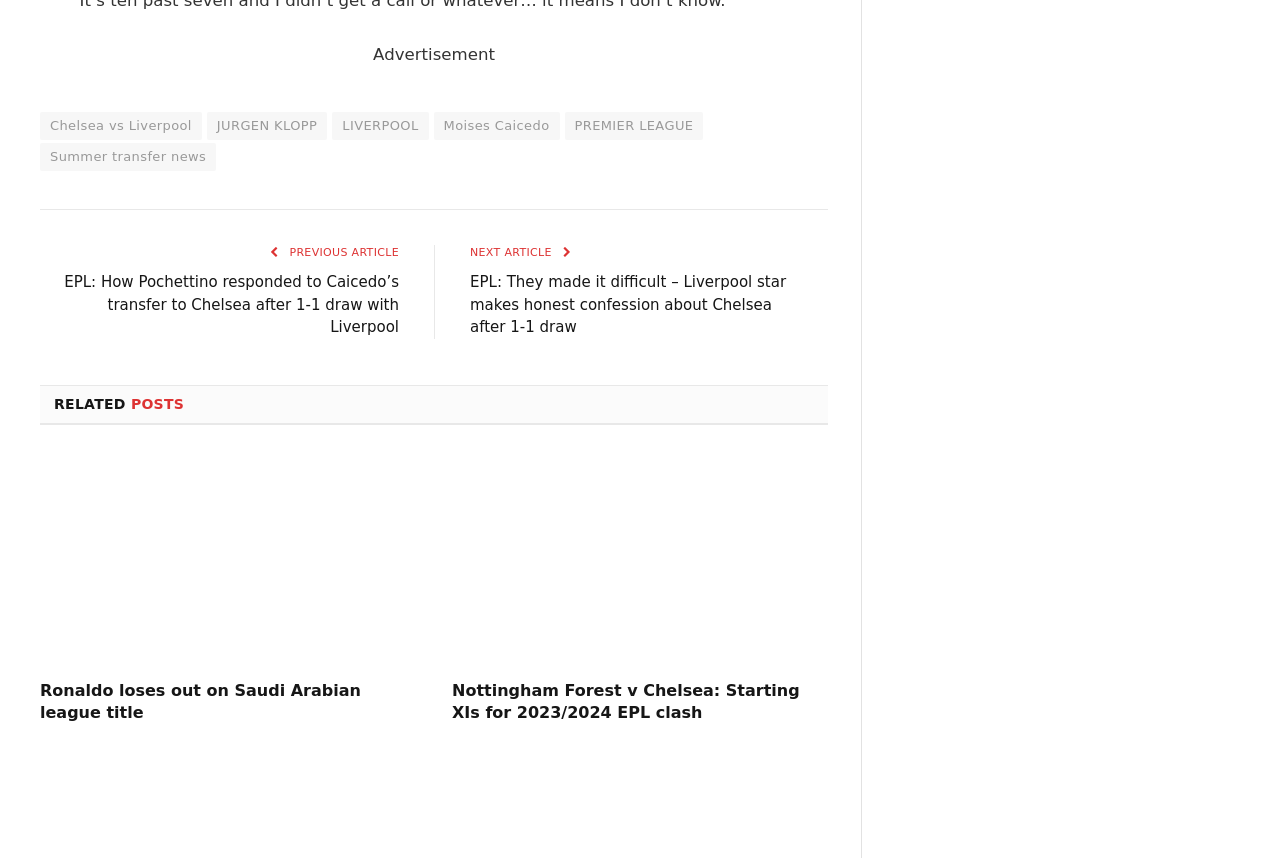Provide the bounding box coordinates for the UI element described in this sentence: "Moises Caicedo". The coordinates should be four float values between 0 and 1, i.e., [left, top, right, bottom].

[0.339, 0.088, 0.437, 0.121]